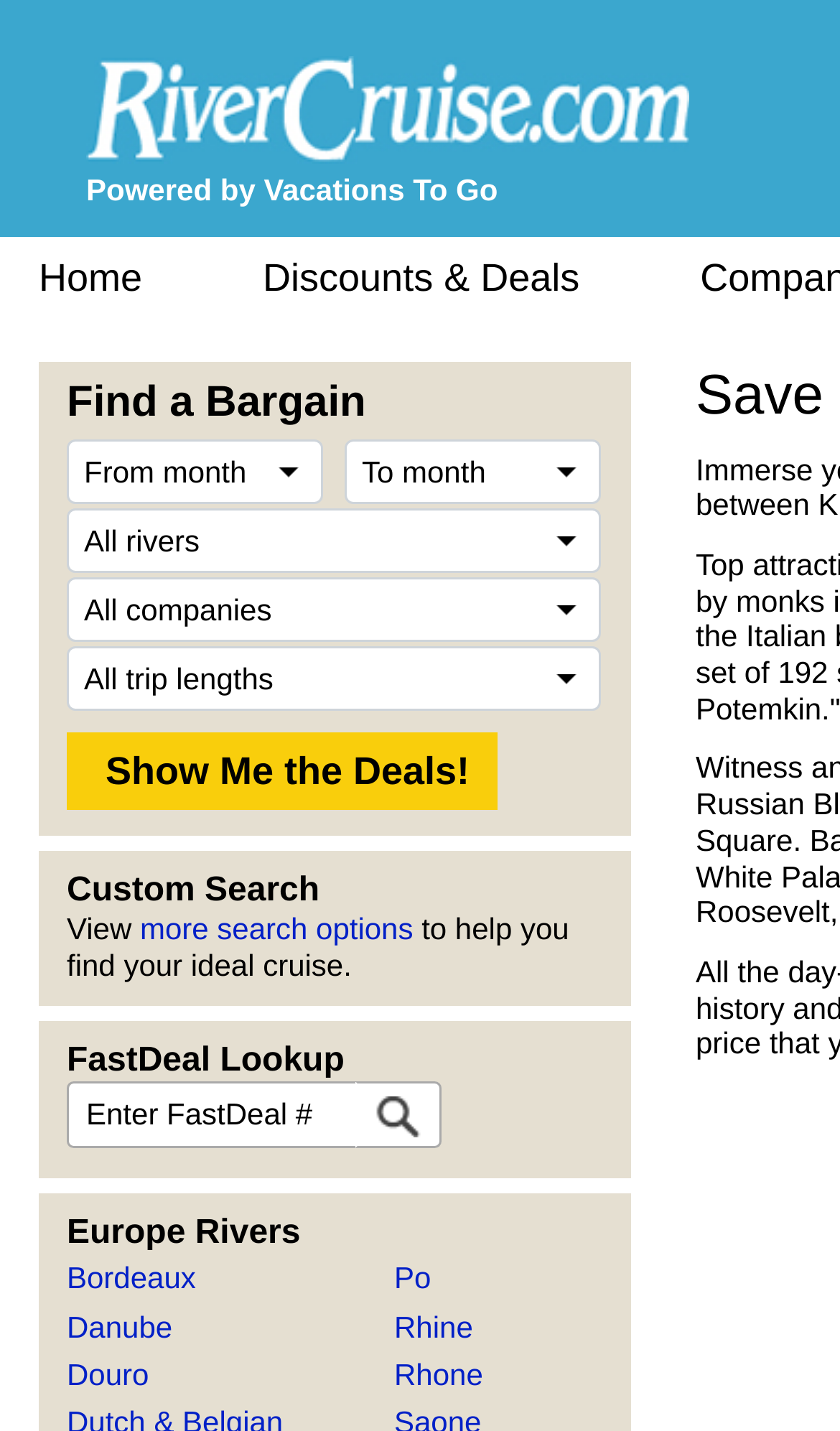Please identify the bounding box coordinates of the area that needs to be clicked to fulfill the following instruction: "Click on the 'Rhine' river link."

[0.469, 0.915, 0.563, 0.939]